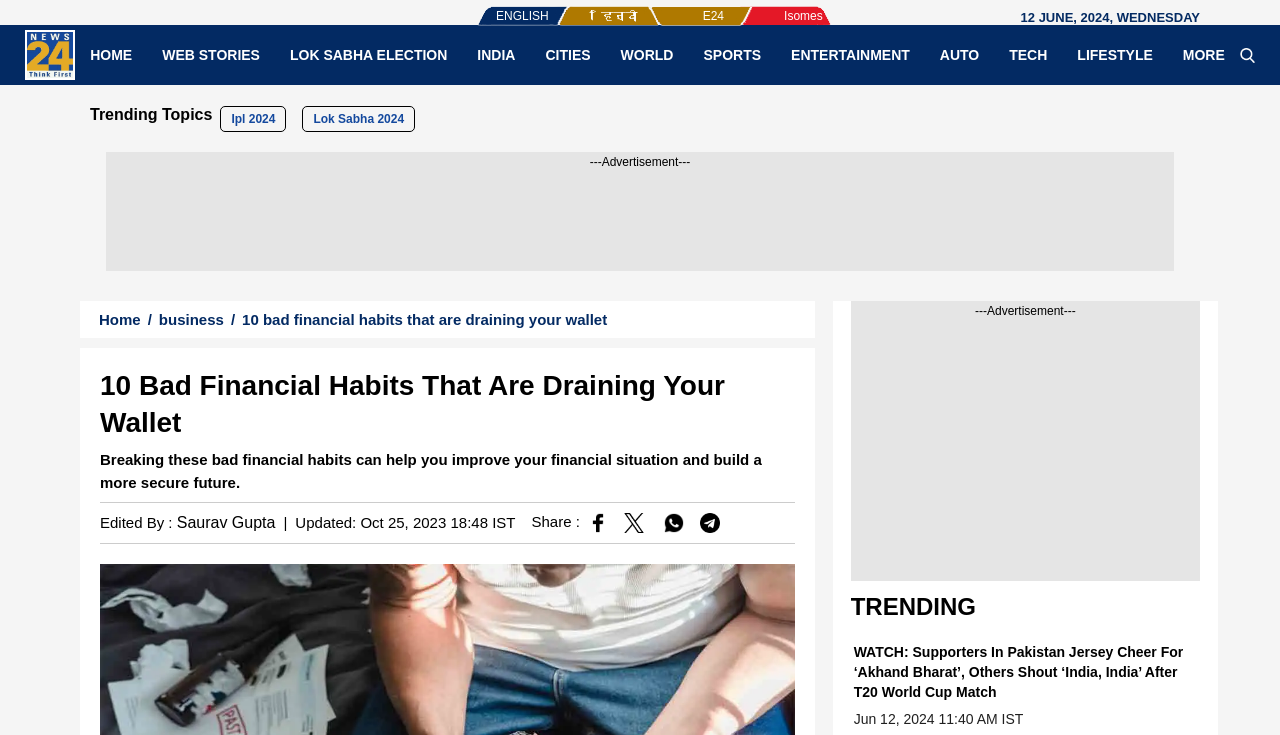Please specify the bounding box coordinates in the format (top-left x, top-left y, bottom-right x, bottom-right y), with all values as floating point numbers between 0 and 1. Identify the bounding box of the UI element described by: Cities

[0.414, 0.062, 0.473, 0.087]